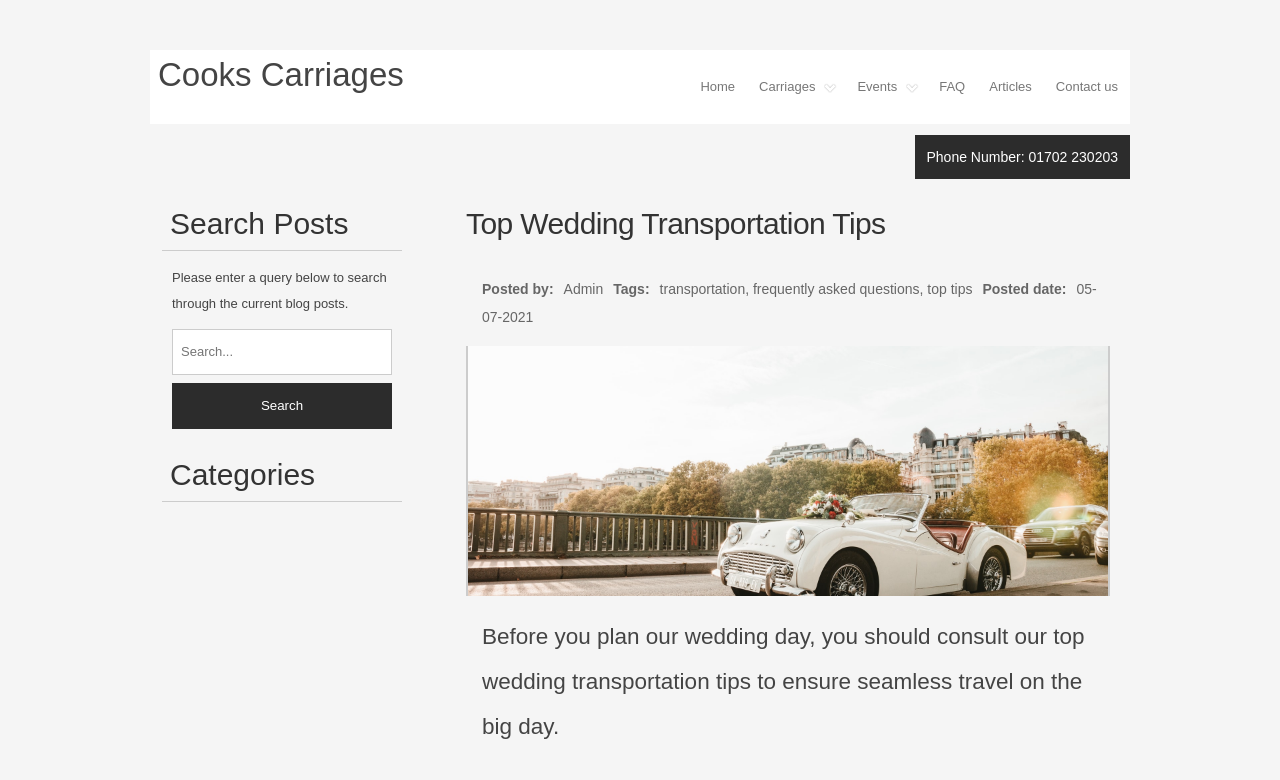What is the phone number of Cooks Carriages?
Provide a well-explained and detailed answer to the question.

I found the phone number by looking at the heading 'Phone Number: 01702 230203' which is located at [0.714, 0.173, 0.883, 0.229] and has a link '01702 230203' at [0.803, 0.191, 0.873, 0.212]